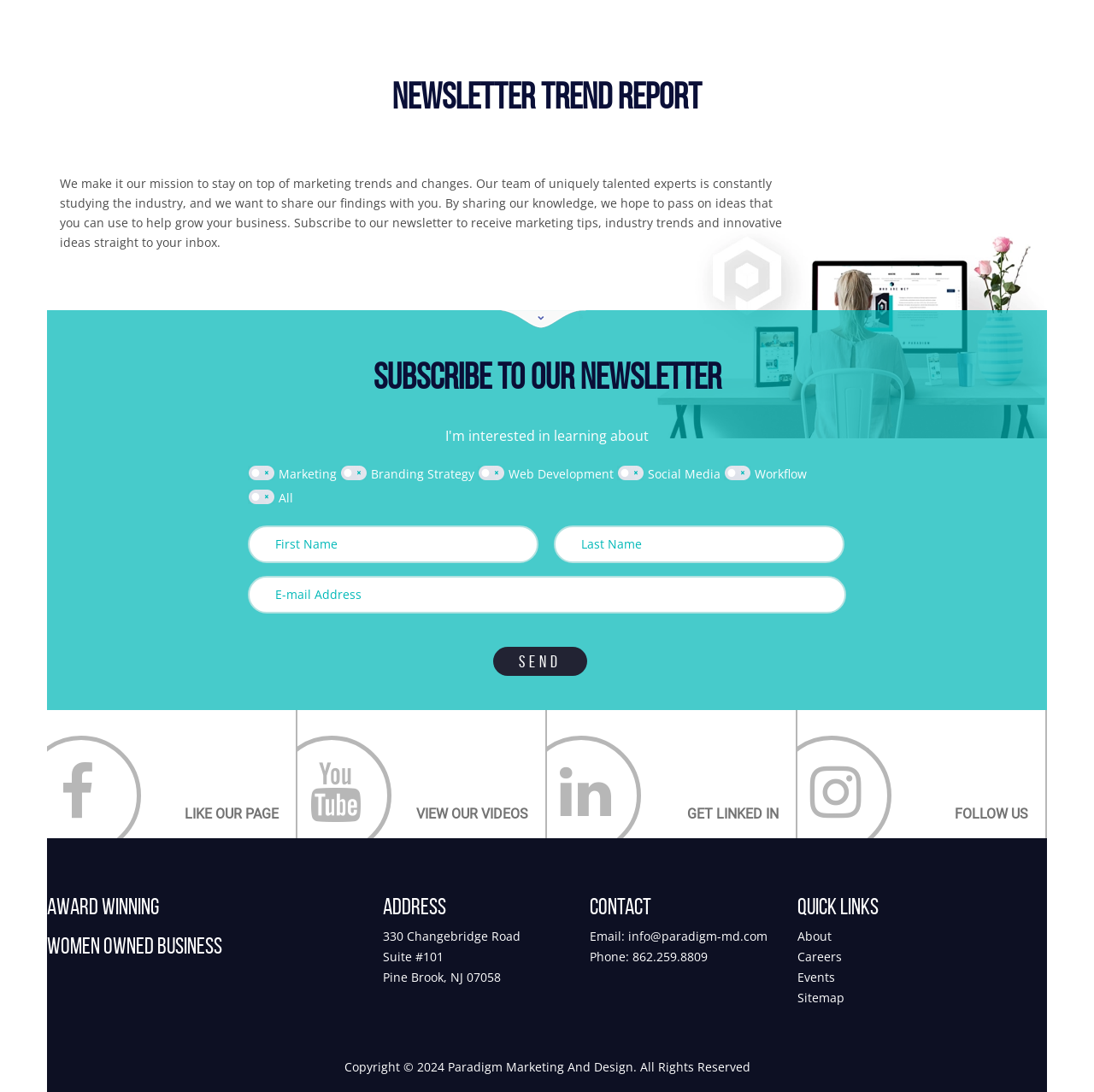What is the company's address?
Could you please answer the question thoroughly and with as much detail as possible?

I found the company's address by looking at the 'ADDRESS' section, which is located at the bottom left of the webpage. The address is listed as '330 Changebridge Road, Suite #101, Pine Brook, NJ 07058'.